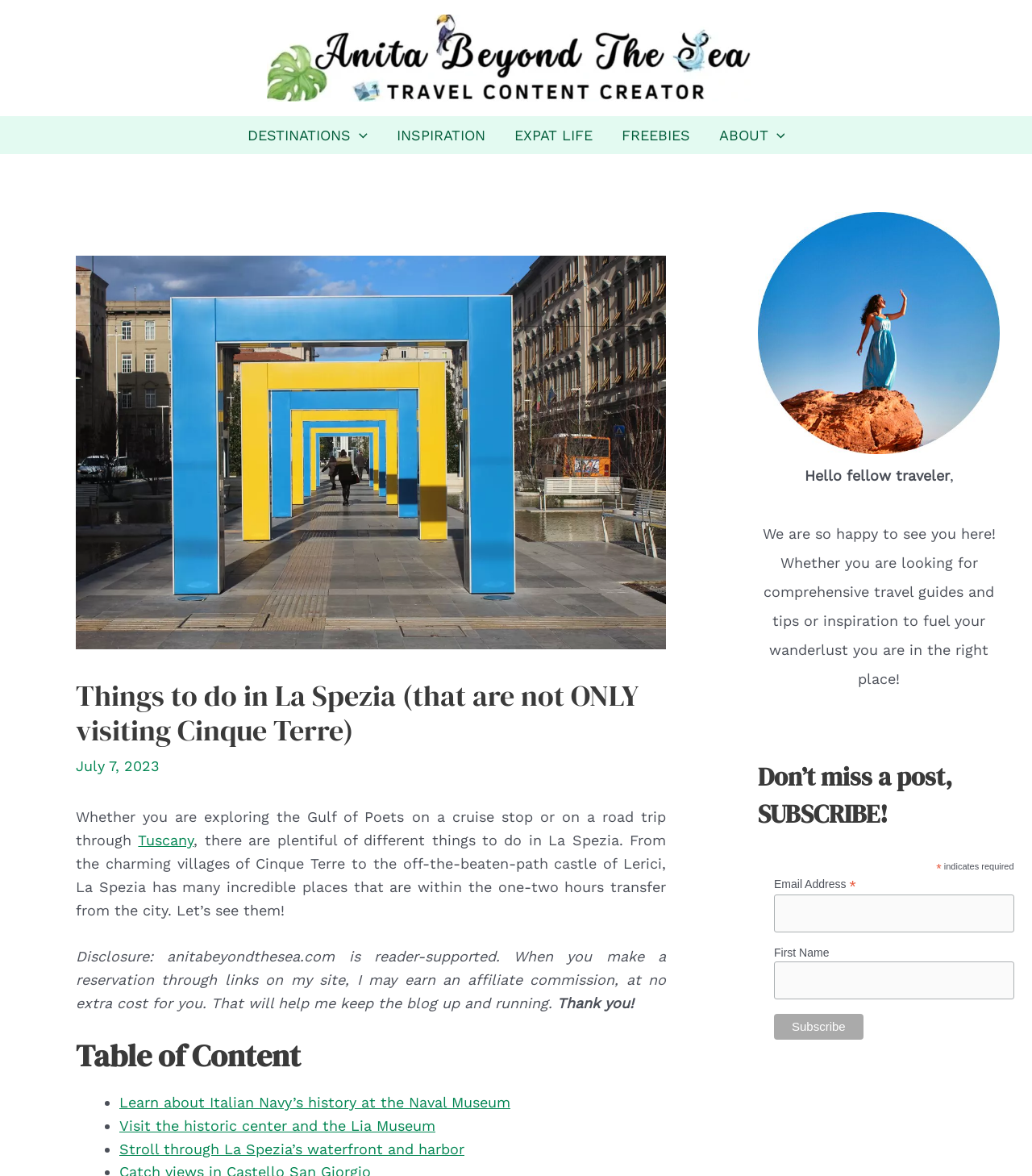Please indicate the bounding box coordinates for the clickable area to complete the following task: "Learn about Italian Navy’s history at the Naval Museum". The coordinates should be specified as four float numbers between 0 and 1, i.e., [left, top, right, bottom].

[0.116, 0.93, 0.495, 0.944]